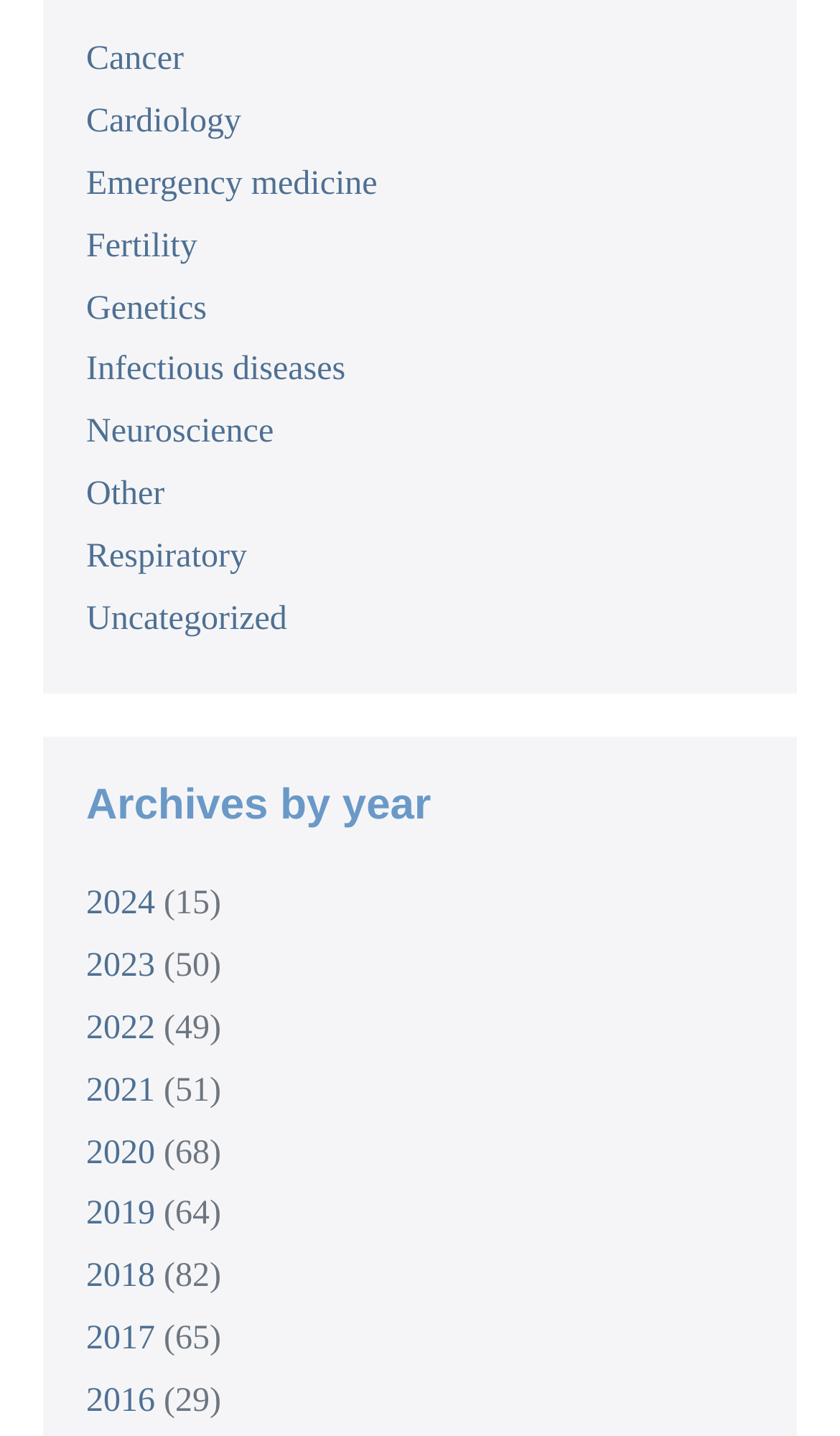Please find the bounding box coordinates of the element's region to be clicked to carry out this instruction: "View archives from 2024".

[0.103, 0.617, 0.185, 0.642]